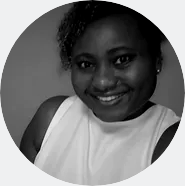Is the image in color or monochrome?
Look at the image and provide a detailed response to the question.

The caption states that the image features a 'monochrome aesthetic', which means that the image is presented in shades of gray, without any colors.